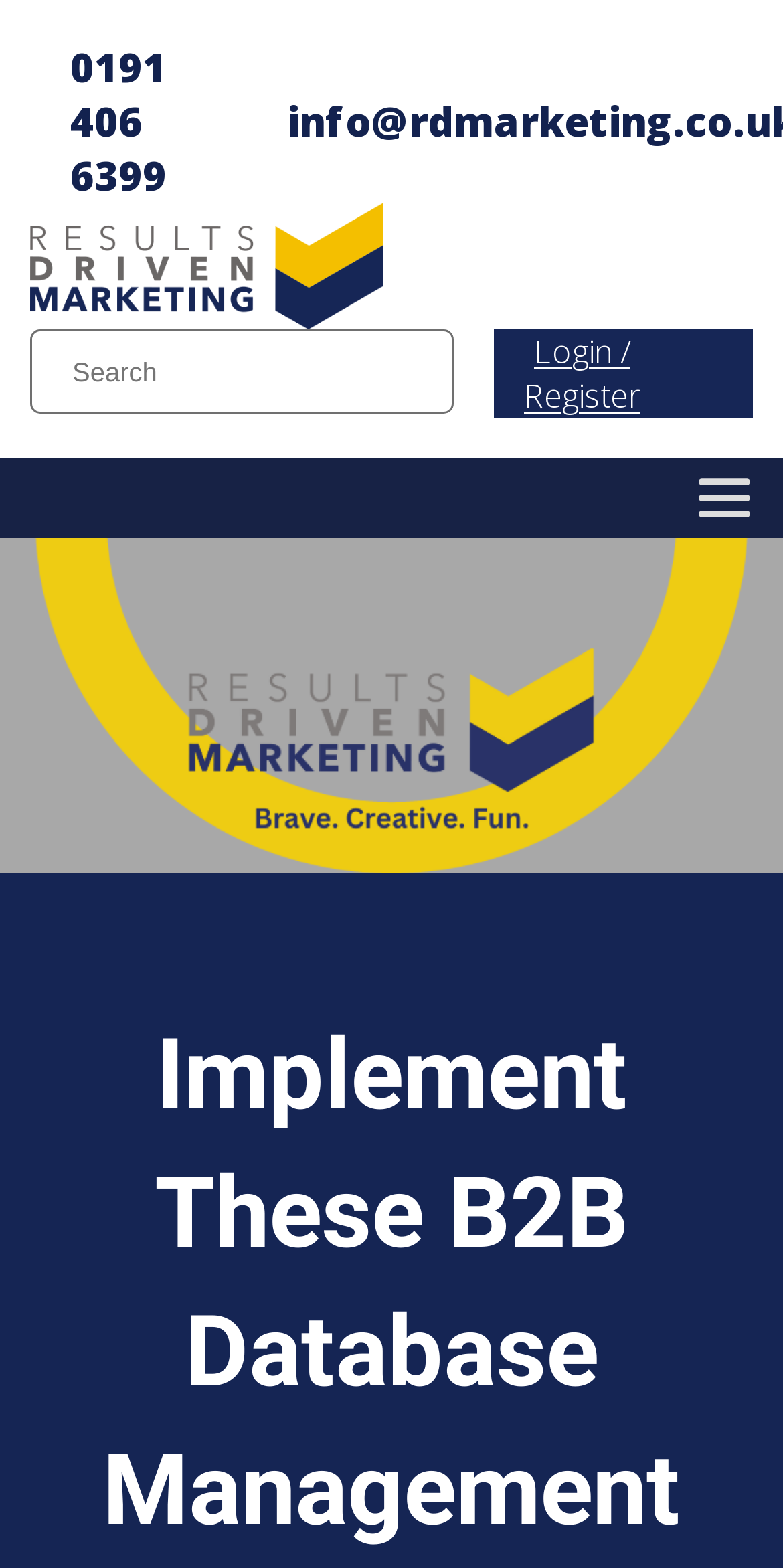How many links are there on the top of the webpage?
Look at the screenshot and provide an in-depth answer.

I counted the links on the top of the webpage and found four links: 'Skip to content', '0191 406 6399', an empty link, and 'Login / Register'.